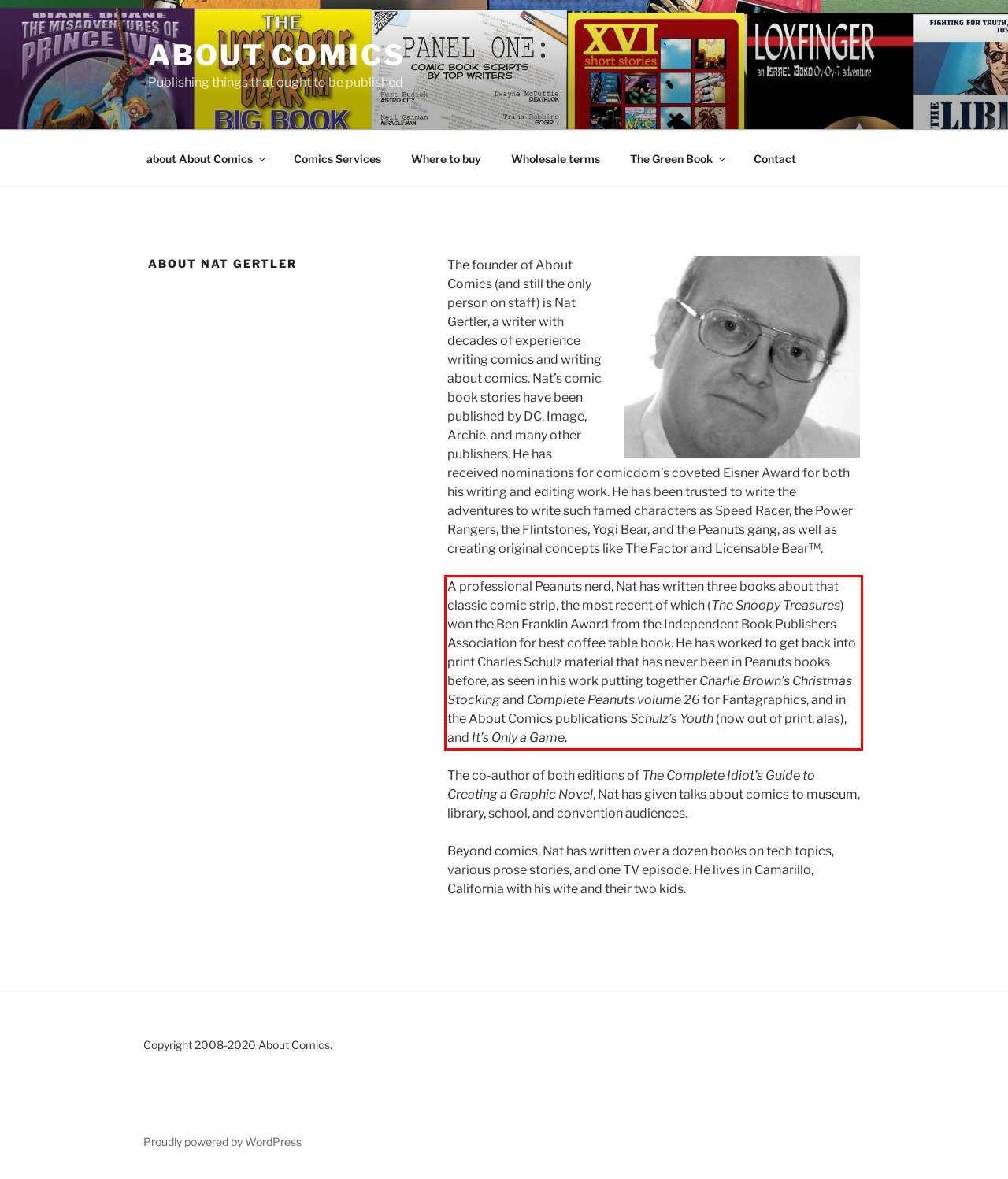Please identify and extract the text from the UI element that is surrounded by a red bounding box in the provided webpage screenshot.

A professional Peanuts nerd, Nat has written three books about that classic comic strip, the most recent of which (The Snoopy Treasures) won the Ben Franklin Award from the Independent Book Publishers Association for best coffee table book. He has worked to get back into print Charles Schulz material that has never been in Peanuts books before, as seen in his work putting together Charlie Brown’s Christmas Stocking and Complete Peanuts volume 26 for Fantagraphics, and in the About Comics publications Schulz’s Youth (now out of print, alas), and It’s Only a Game.